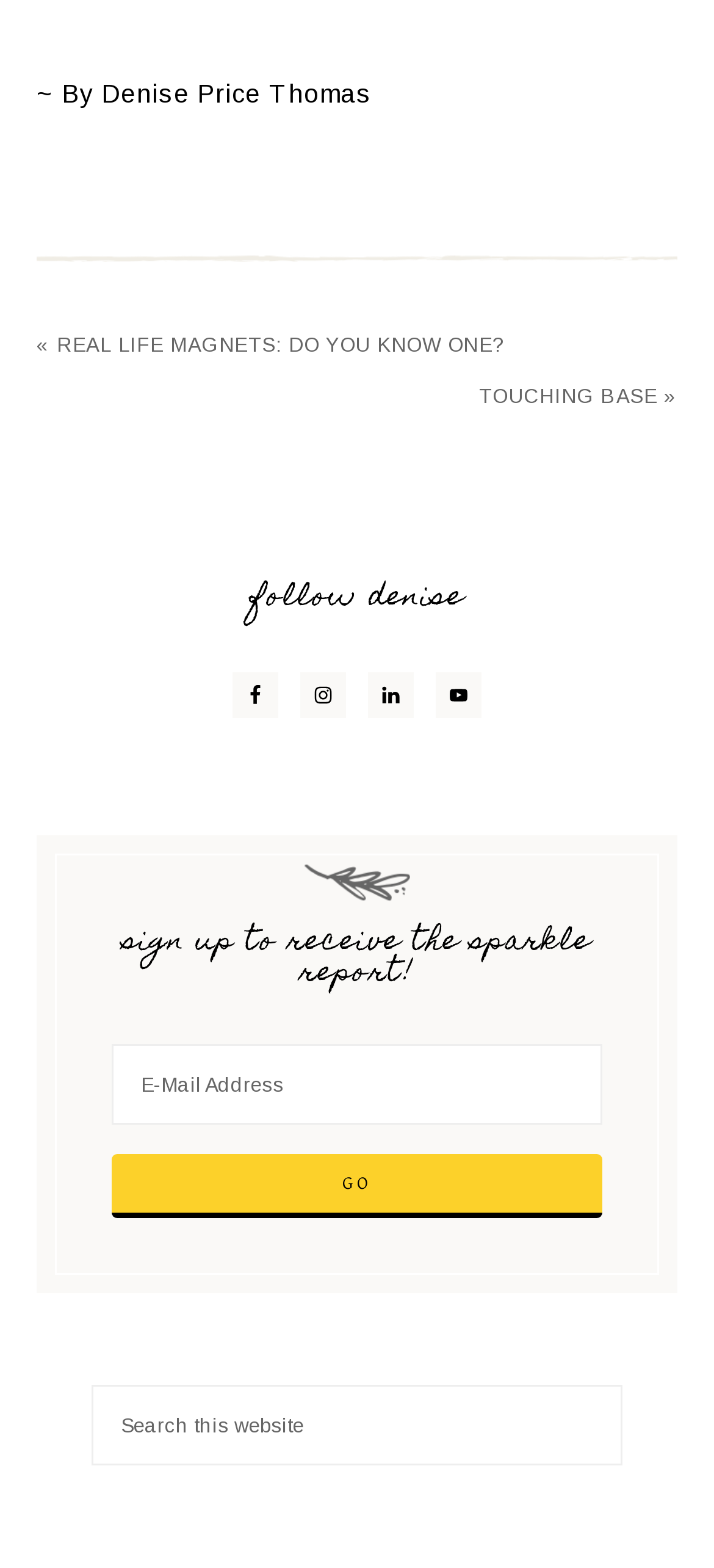Identify the coordinates of the bounding box for the element that must be clicked to accomplish the instruction: "Go to the LinkedIn page".

[0.515, 0.429, 0.579, 0.458]